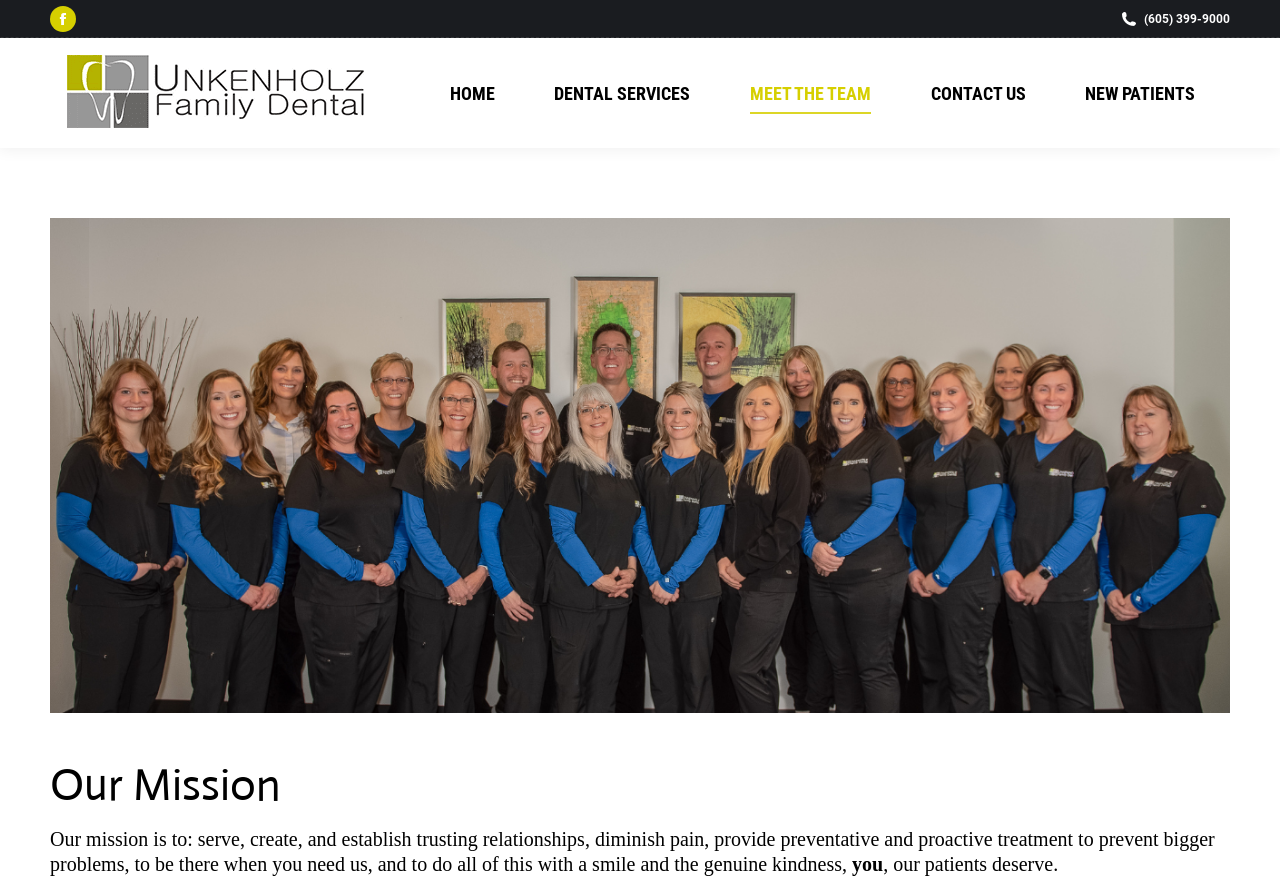Is there an image on the webpage?
Refer to the image and respond with a one-word or short-phrase answer.

Yes